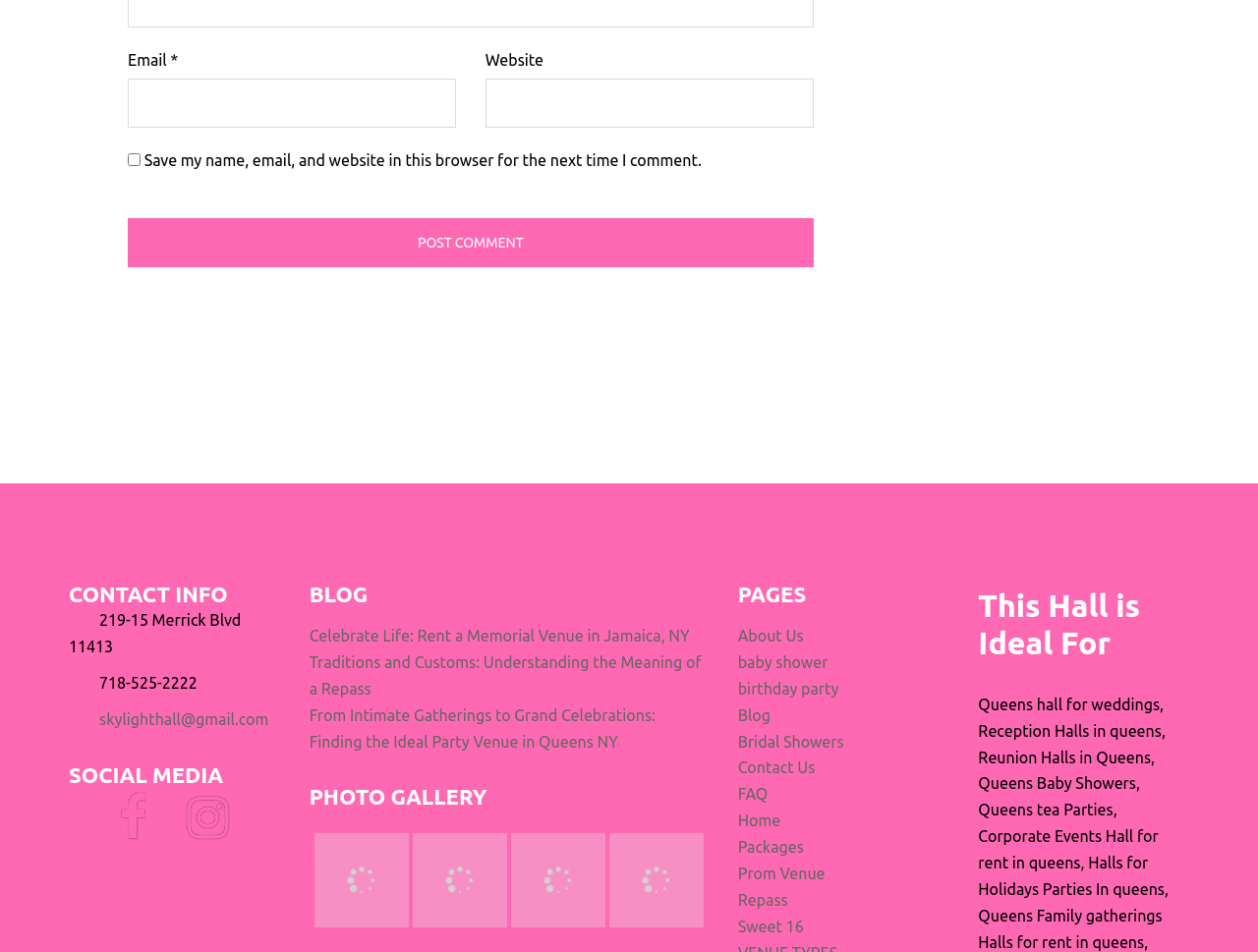Locate the bounding box coordinates of the area where you should click to accomplish the instruction: "Check contact information".

[0.055, 0.642, 0.192, 0.688]